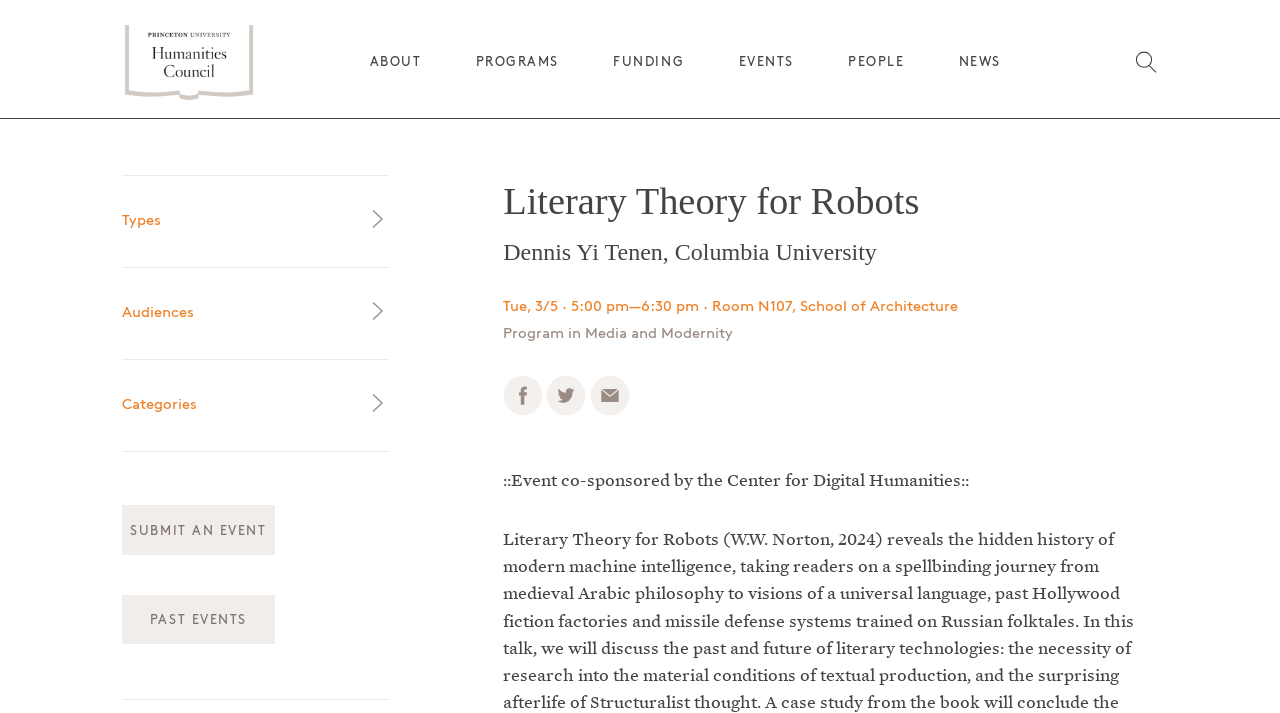What is the date and time of the event?
Based on the screenshot, respond with a single word or phrase.

Tue, 3/5 · 5:00 pm—6:30 pm